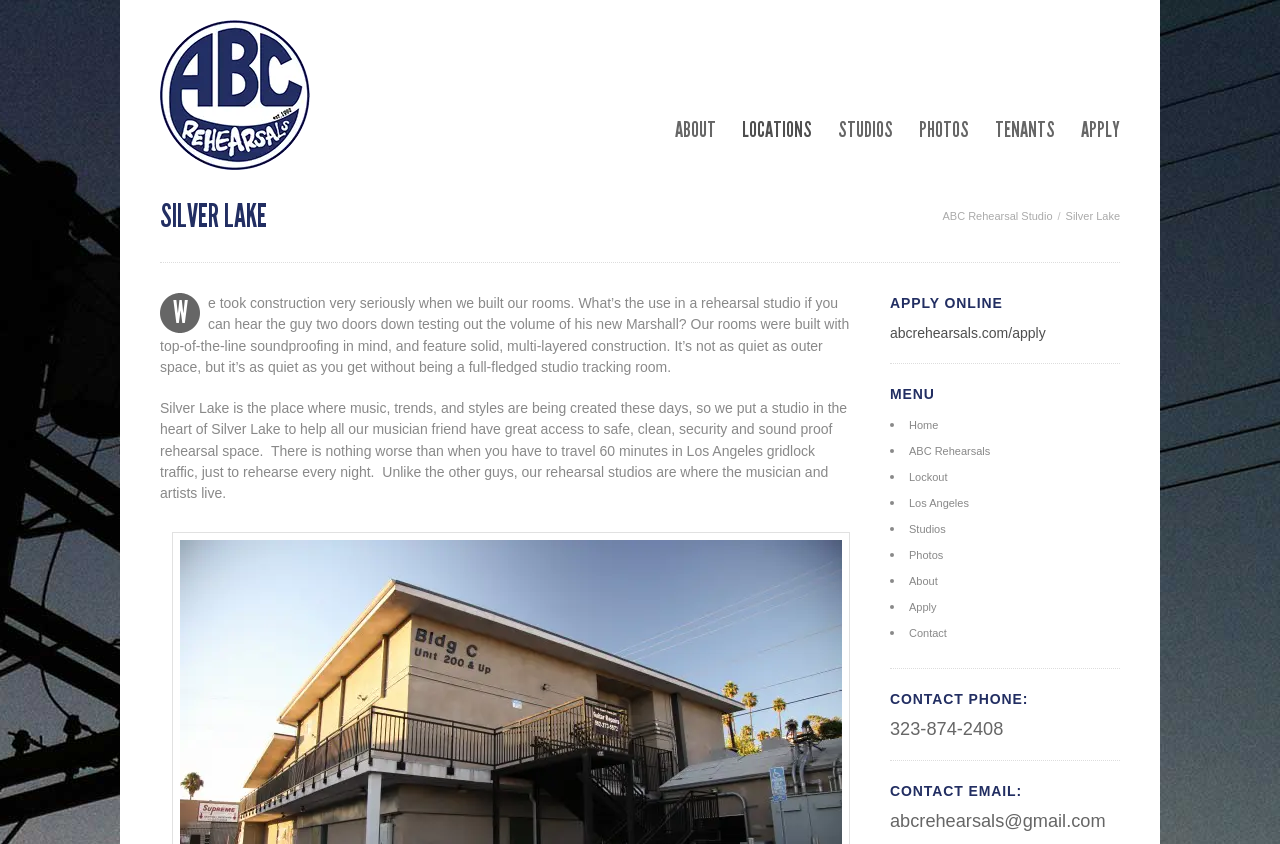Identify the bounding box coordinates of the part that should be clicked to carry out this instruction: "Click on APPLY ONLINE".

[0.695, 0.385, 0.817, 0.404]